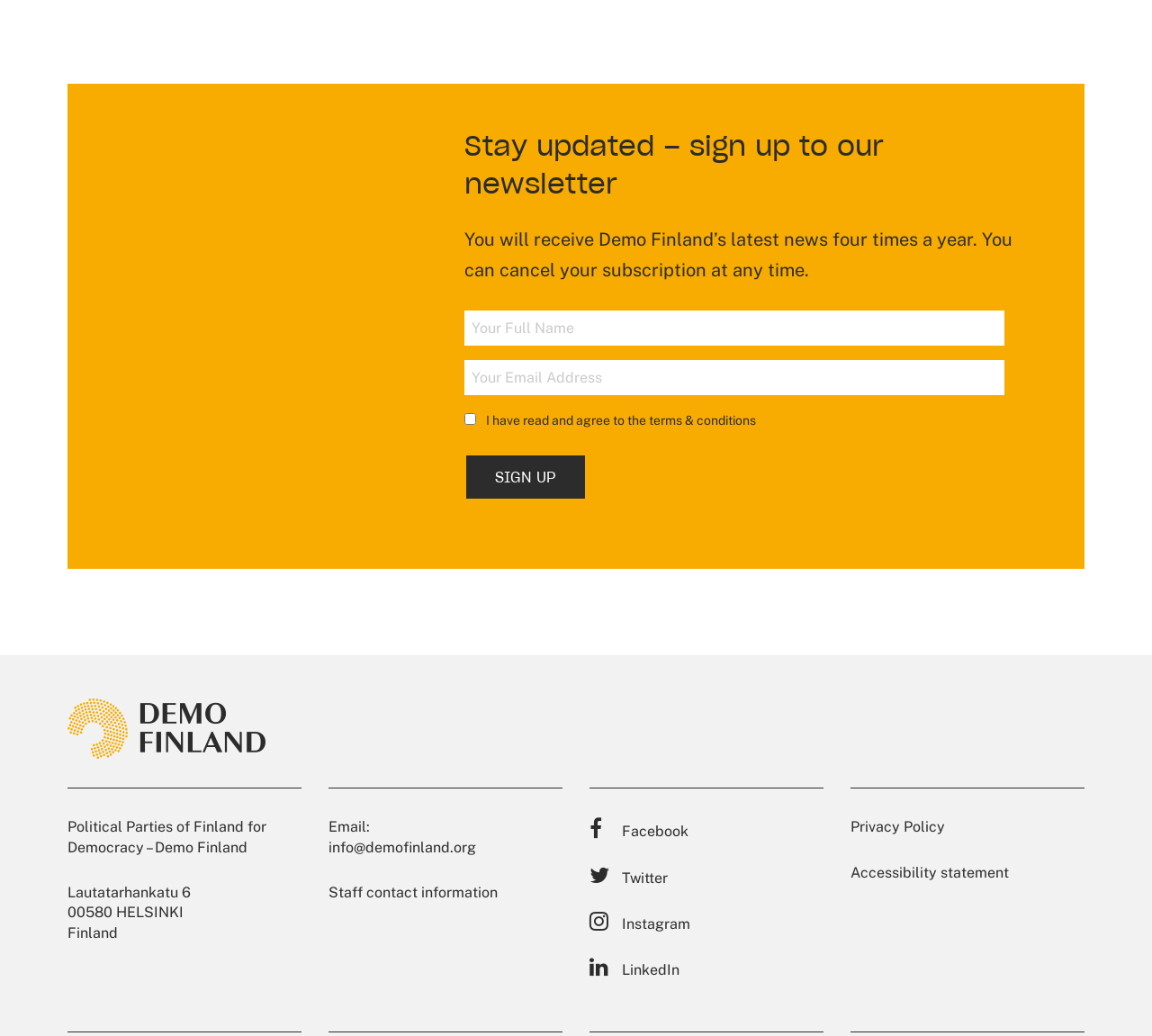Answer the following query concisely with a single word or phrase:
What is the email address for general inquiries?

info@demofinland.org